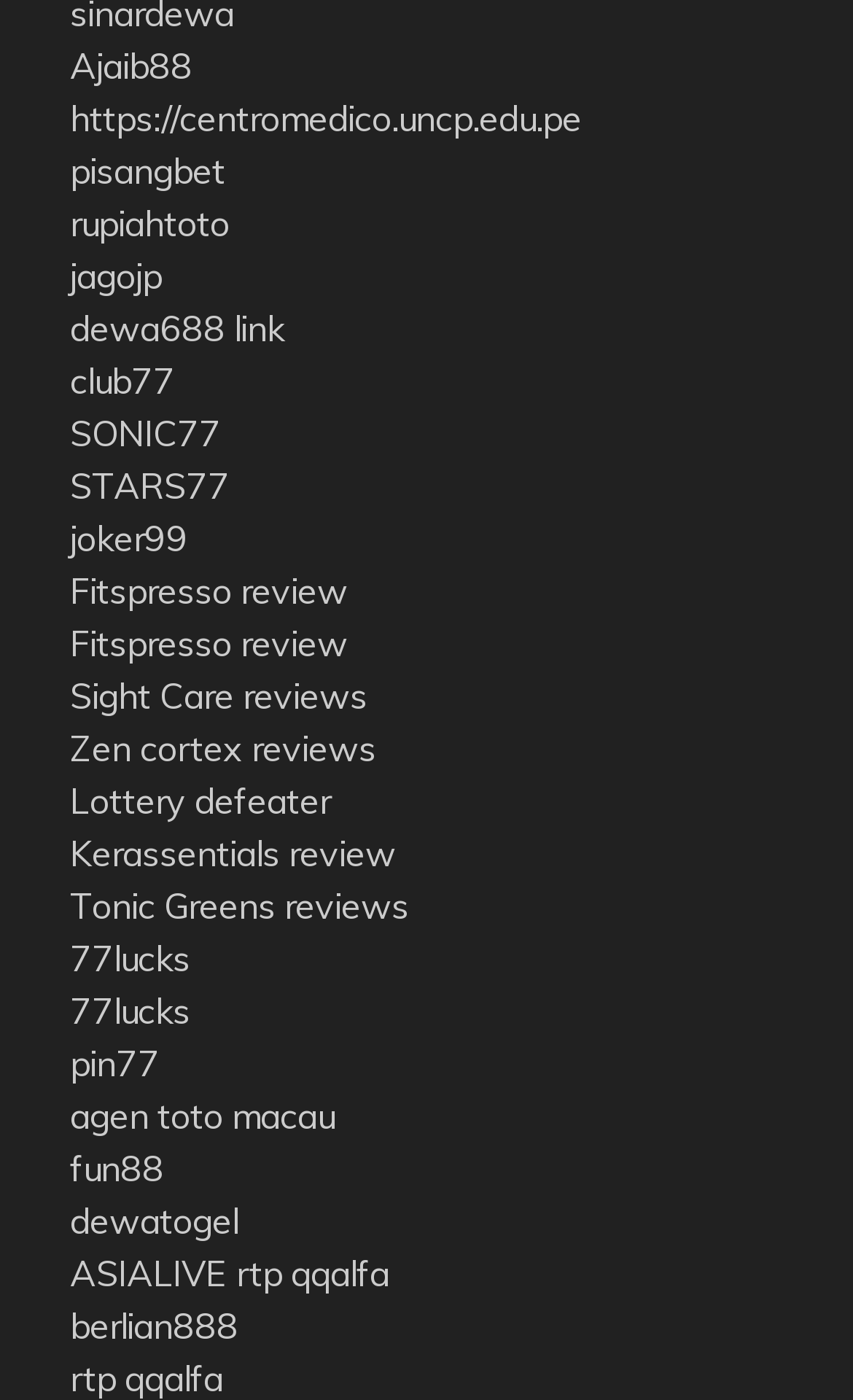Please provide a brief answer to the following inquiry using a single word or phrase:
What is the last link on the webpage?

rtp qqalfa